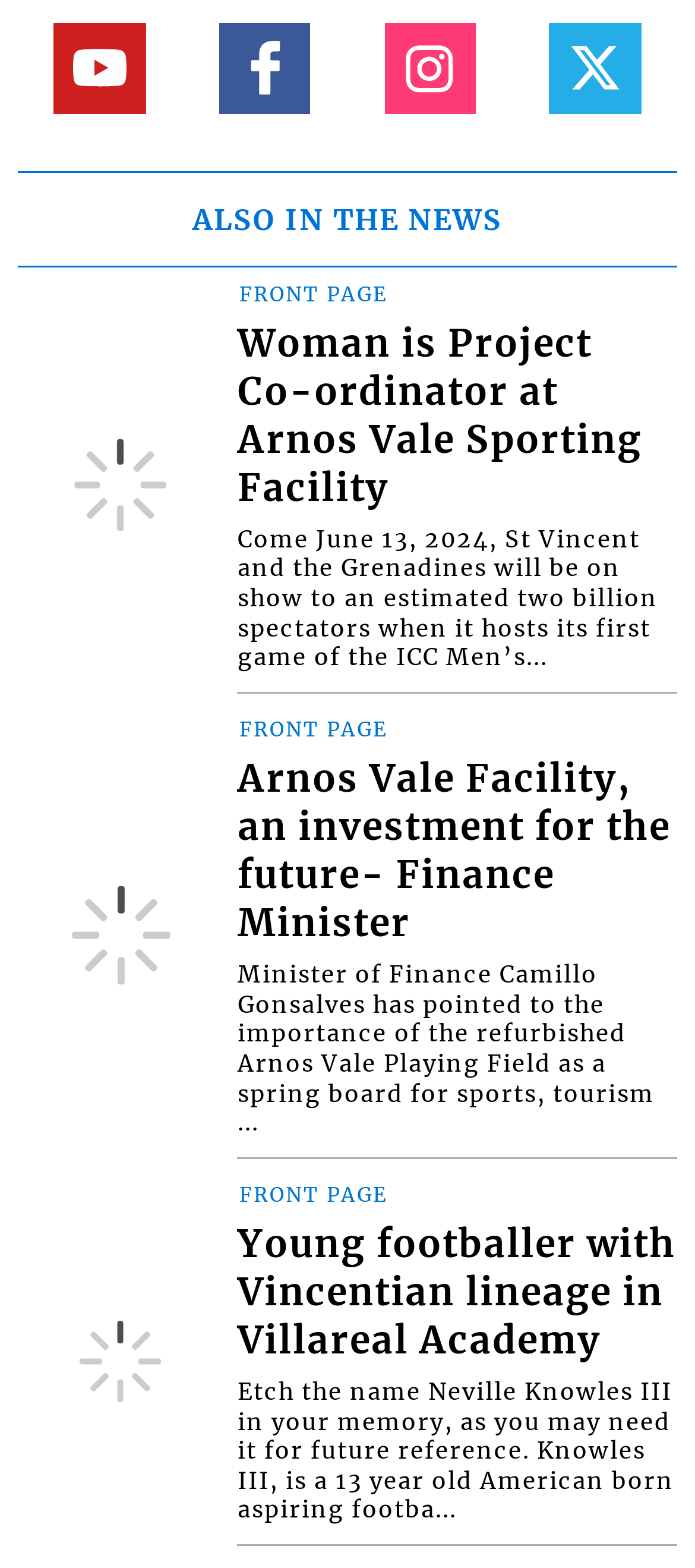Pinpoint the bounding box coordinates of the clickable area needed to execute the instruction: "Visit the YouTube page". The coordinates should be specified as four float numbers between 0 and 1, i.e., [left, top, right, bottom].

[0.078, 0.407, 0.209, 0.465]